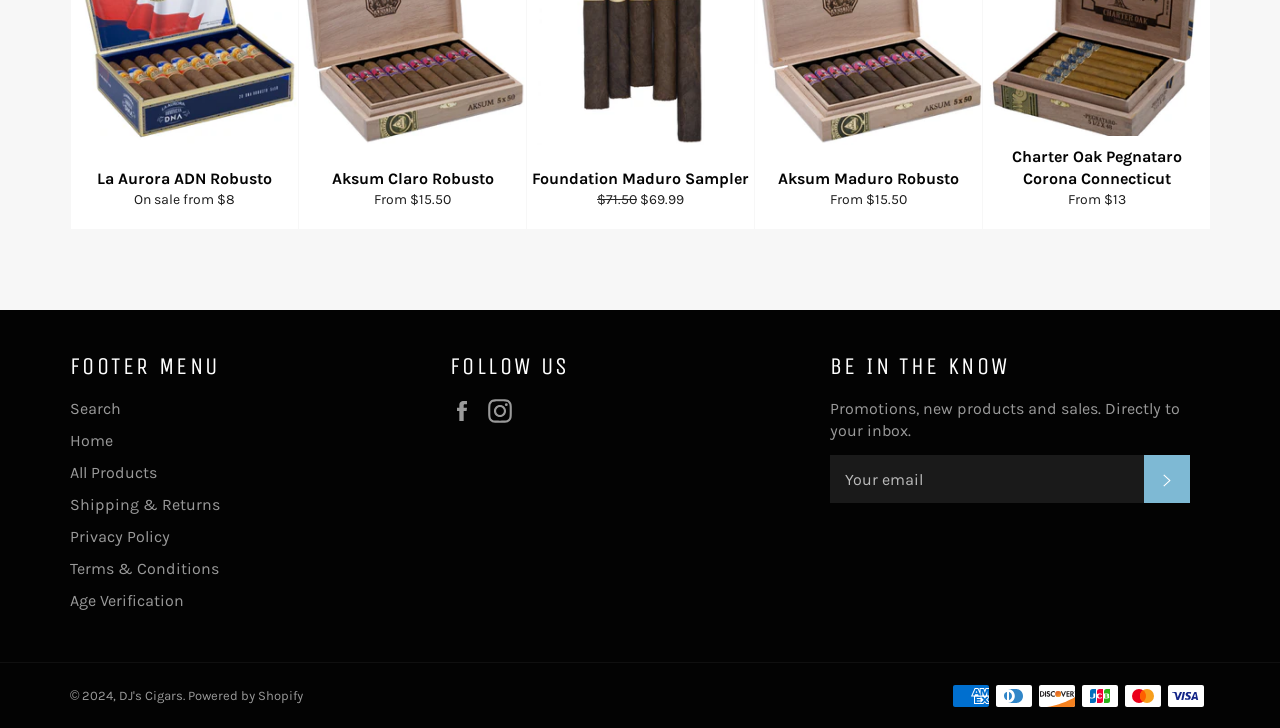Give a one-word or one-phrase response to the question:
What is the purpose of the 'SUBSCRIBE' button?

To subscribe to newsletter